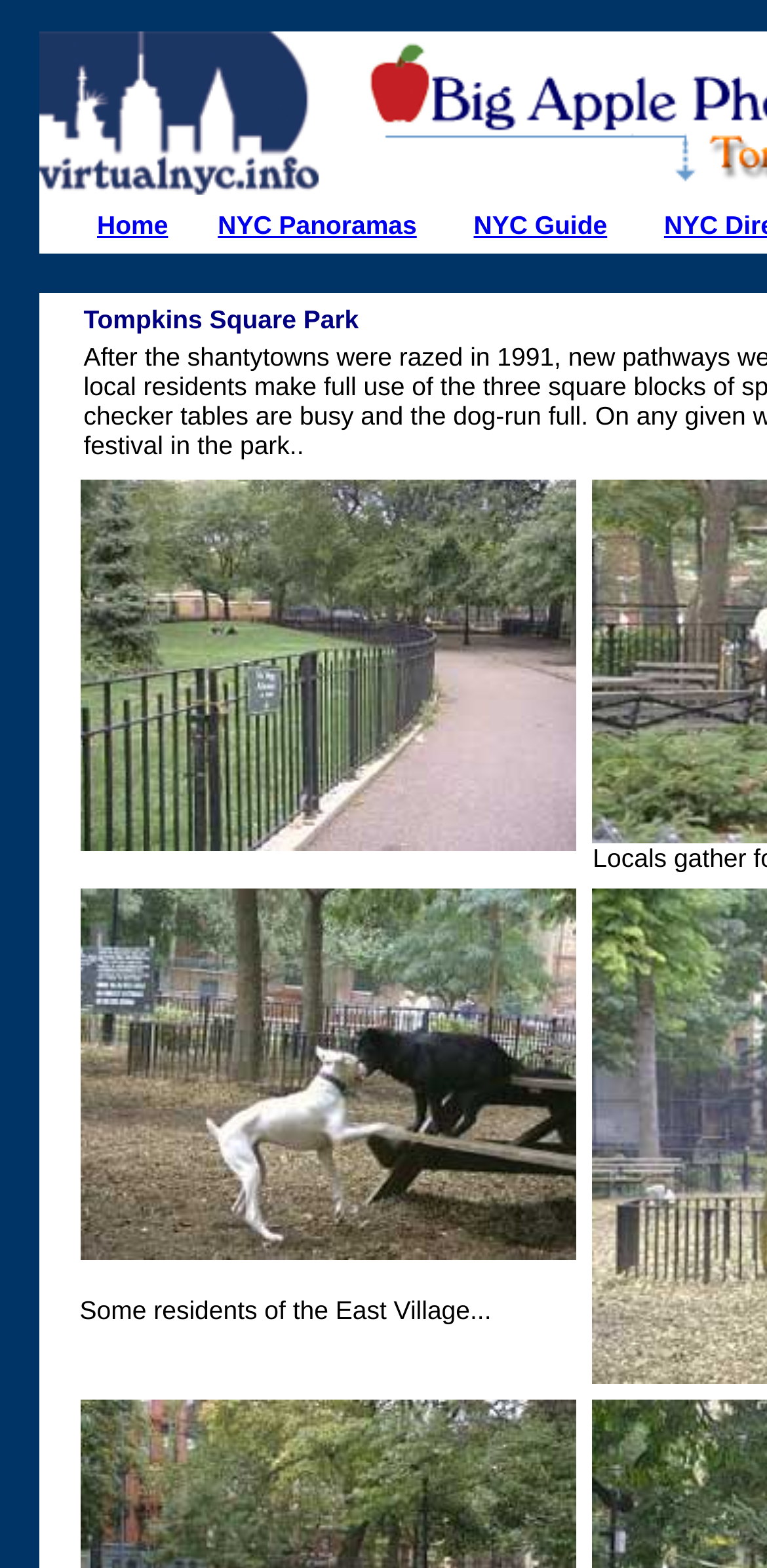Convey a detailed summary of the webpage, mentioning all key elements.

The webpage is about Tompkins Square park. At the top left corner, there is a logo of "virtualnyc" with a link to the homepage. To the right of the logo, there are three links: "Home", "NYC Panoramas", and "NYC Guide", which are aligned horizontally. 

Below the links, there is a large section that takes up most of the page. On the left side of this section, there is a large image. To the right of the image, there is a block of text that describes some residents of the East Village and their experiences. Above the text, there is a smaller image.